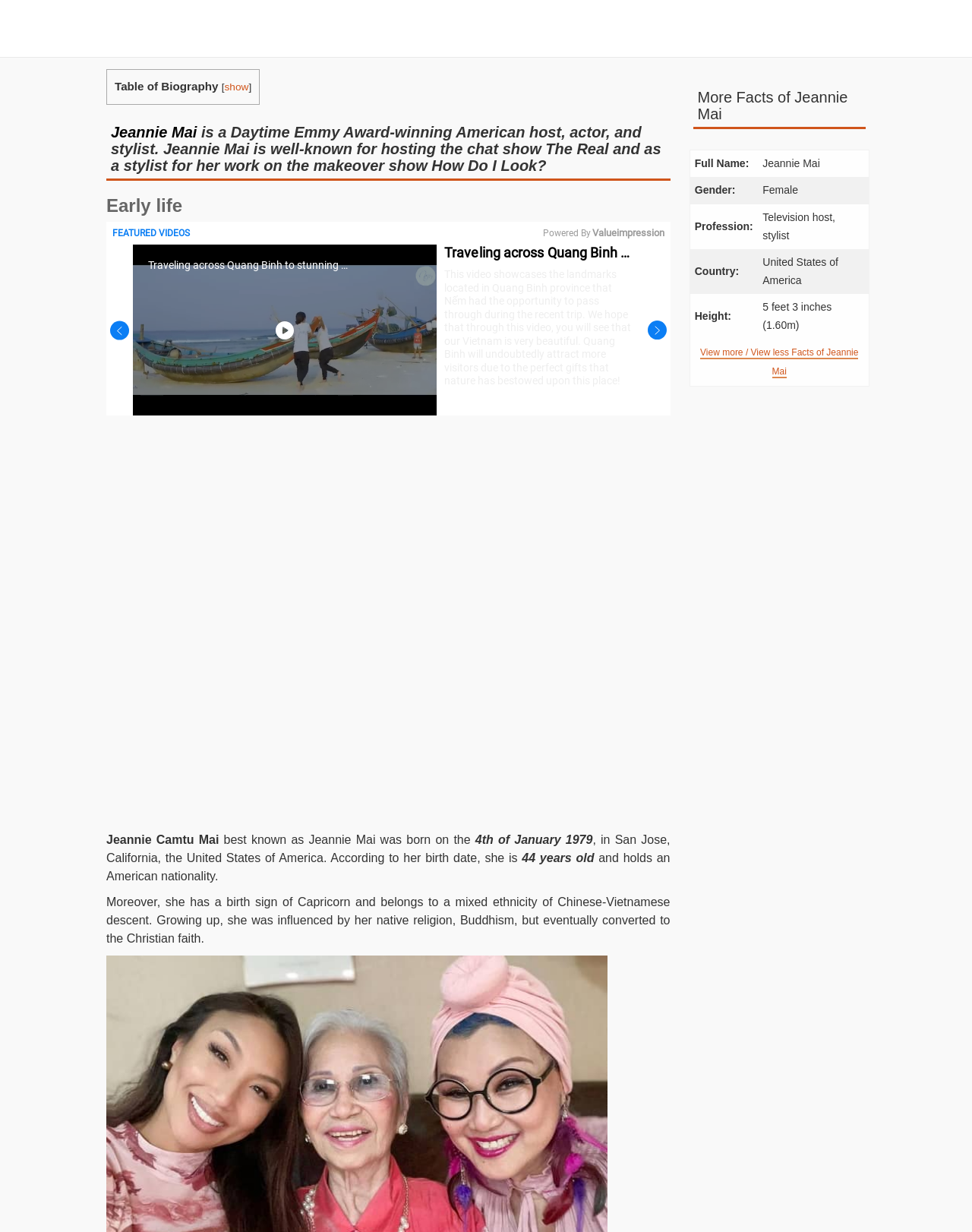For the given element description show, determine the bounding box coordinates of the UI element. The coordinates should follow the format (top-left x, top-left y, bottom-right x, bottom-right y) and be within the range of 0 to 1.

[0.231, 0.066, 0.256, 0.075]